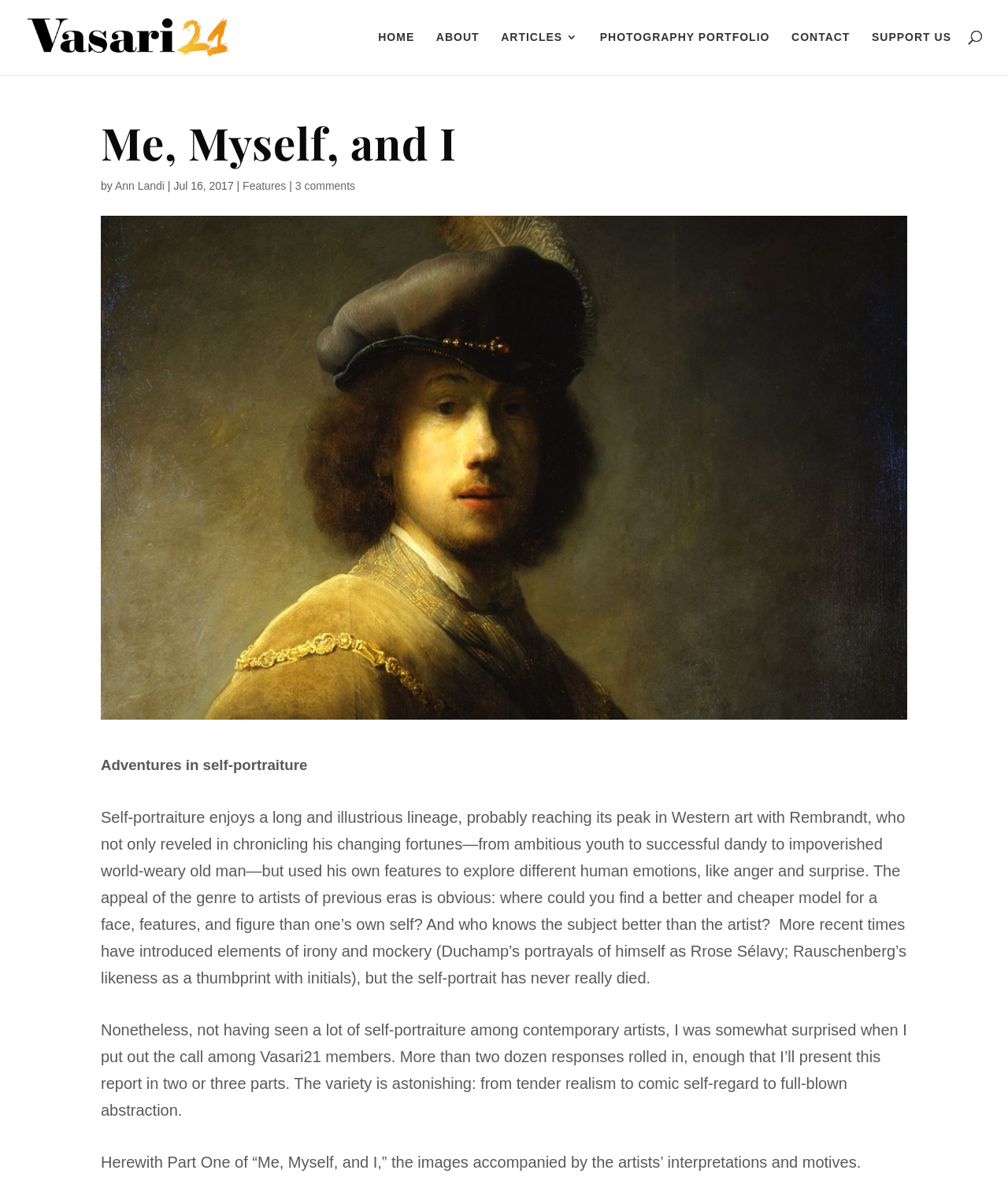Can you find the bounding box coordinates for the element that needs to be clicked to execute this instruction: "Go to the HOME page"? The coordinates should be given as four float numbers between 0 and 1, i.e., [left, top, right, bottom].

[0.375, 0.026, 0.411, 0.063]